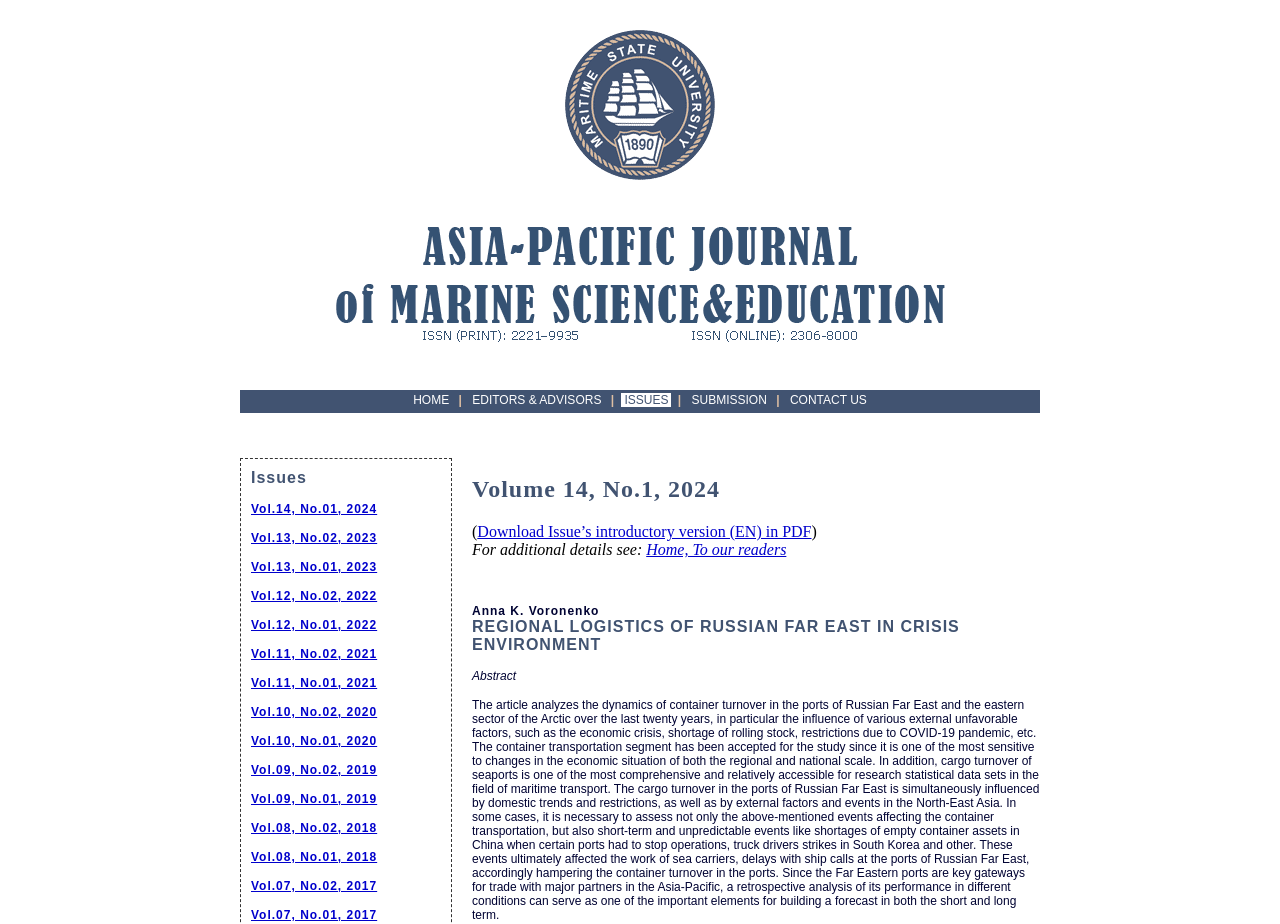Given the description of the UI element: "Vol.11, No.01, 2021", predict the bounding box coordinates in the form of [left, top, right, bottom], with each value being a float between 0 and 1.

[0.196, 0.732, 0.295, 0.747]